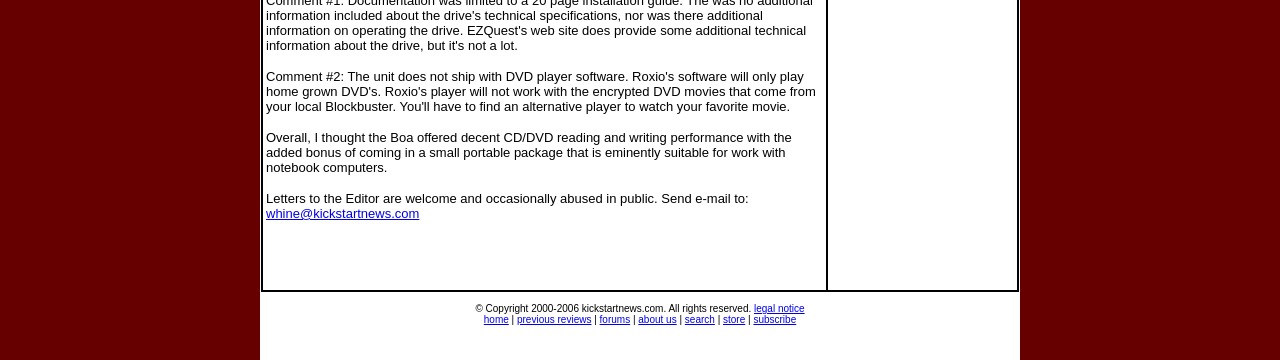Identify the bounding box coordinates for the element you need to click to achieve the following task: "click on the link to go home". The coordinates must be four float values ranging from 0 to 1, formatted as [left, top, right, bottom].

[0.378, 0.872, 0.397, 0.903]